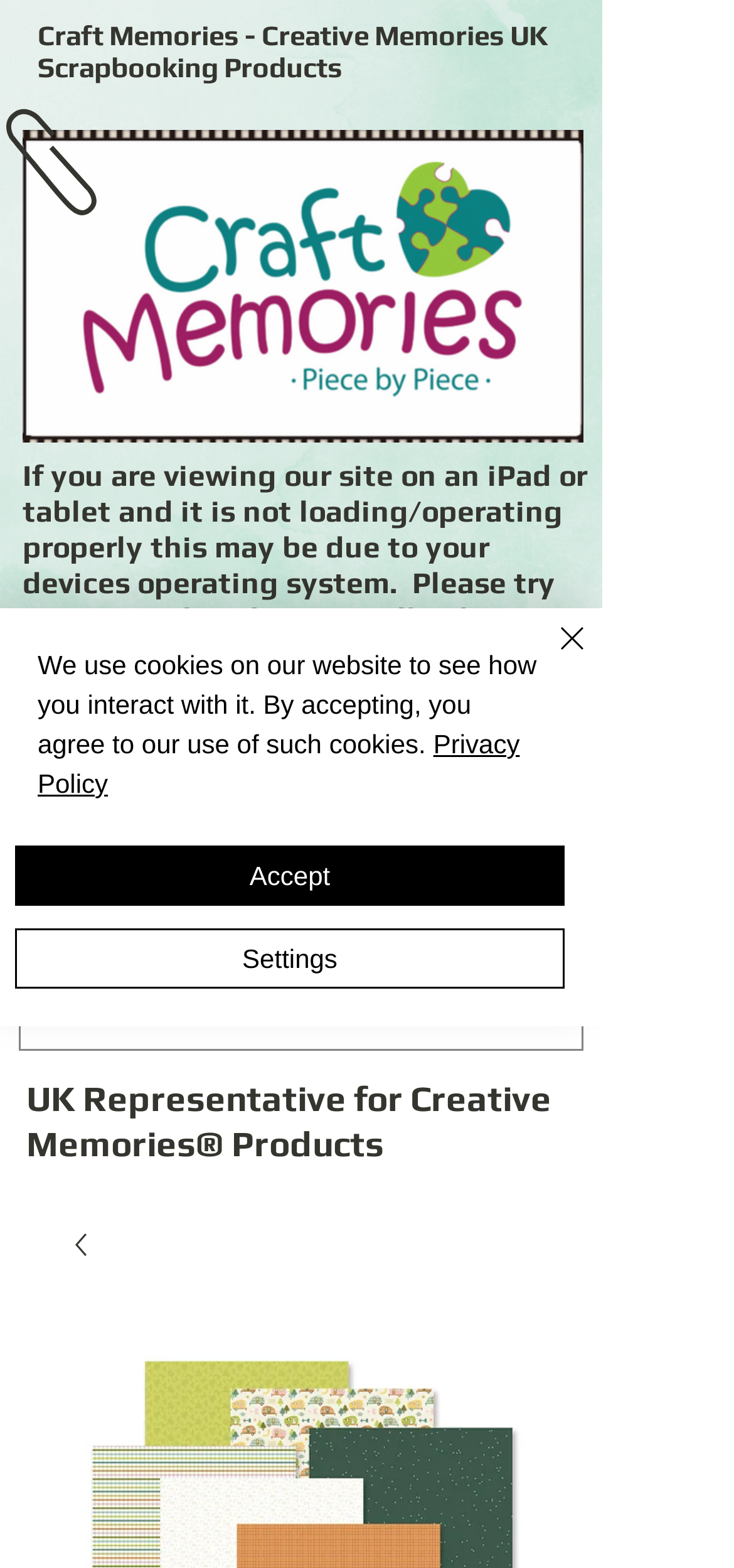Provide a single word or phrase answer to the question: 
How many items are in the cart?

0